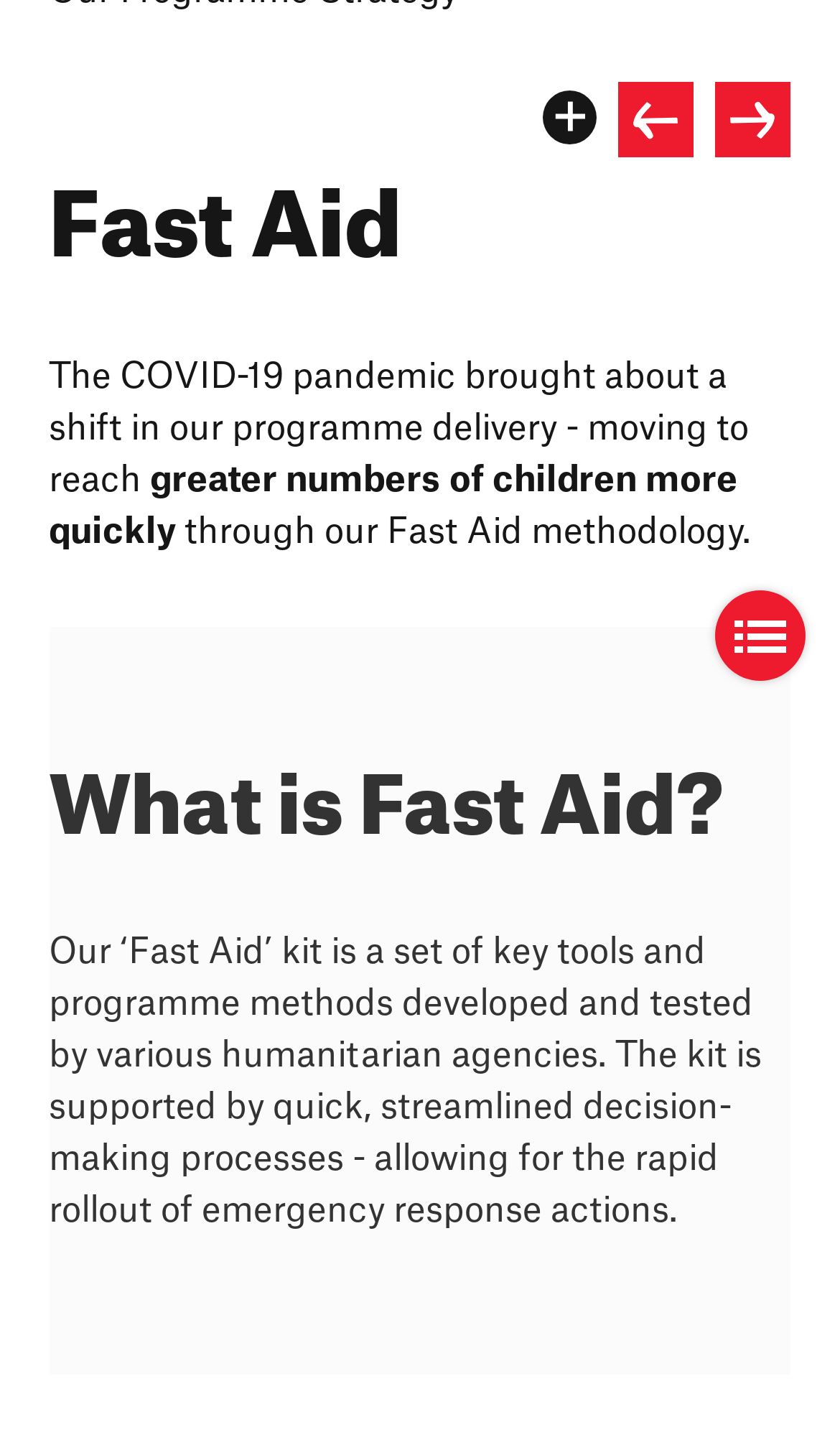Given the following UI element description: "How We Spend Our Funds", find the bounding box coordinates in the webpage screenshot.

[0.926, 0.487, 1.0, 0.493]